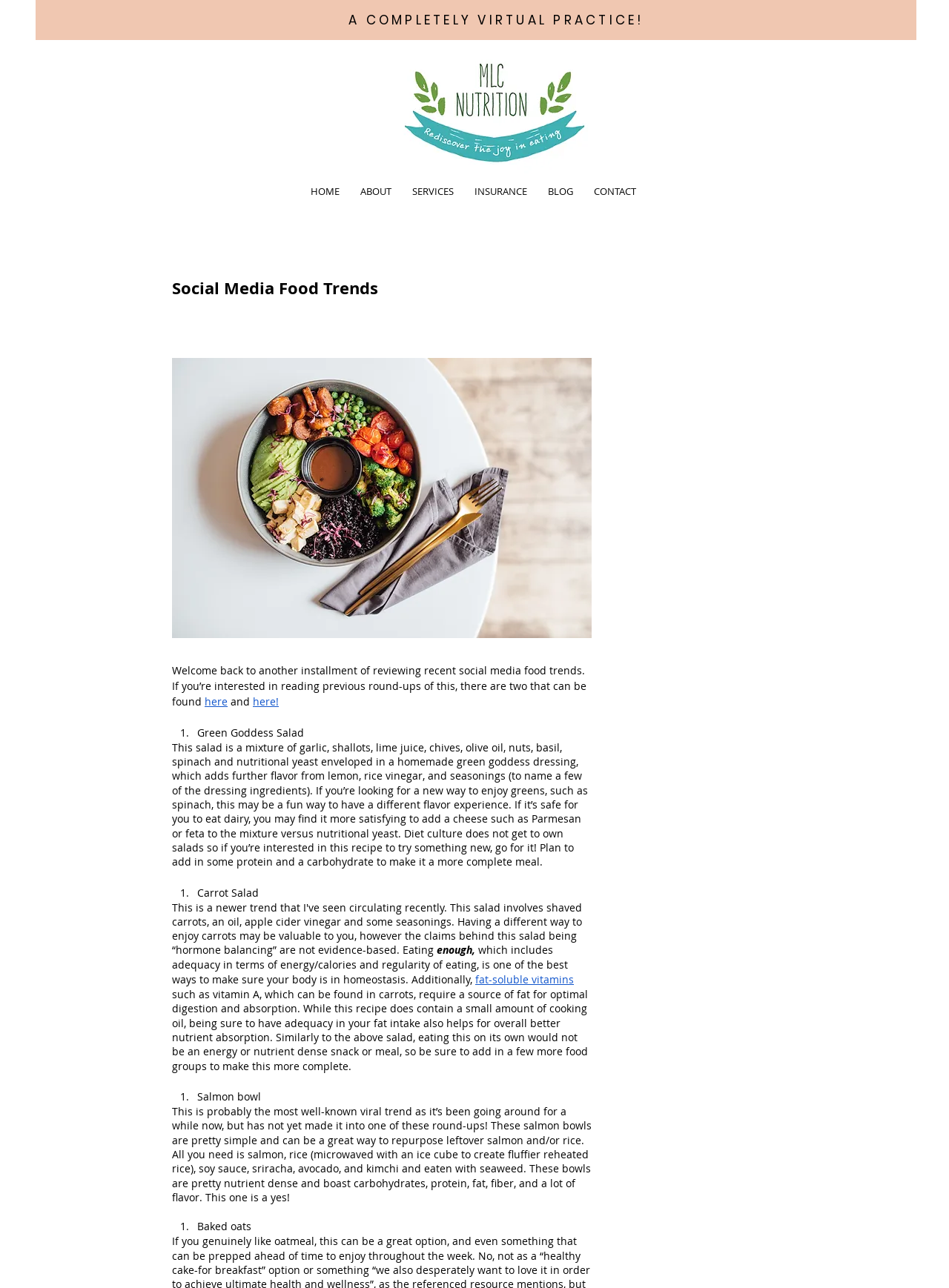Give the bounding box coordinates for the element described as: "CONTACT".

[0.615, 0.14, 0.681, 0.157]